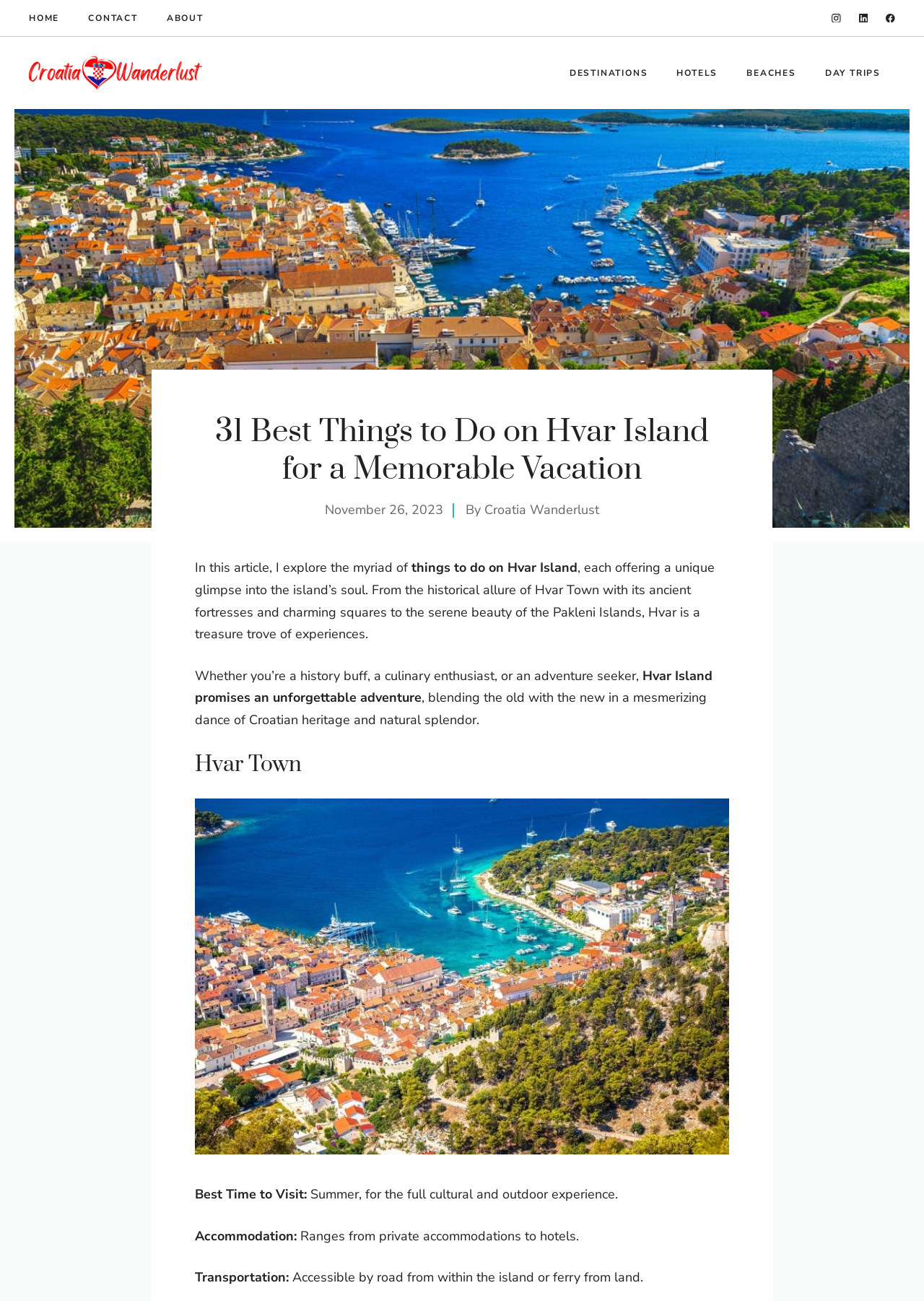Identify and provide the main heading of the webpage.

31 Best Things to Do on Hvar Island for a Memorable Vacation